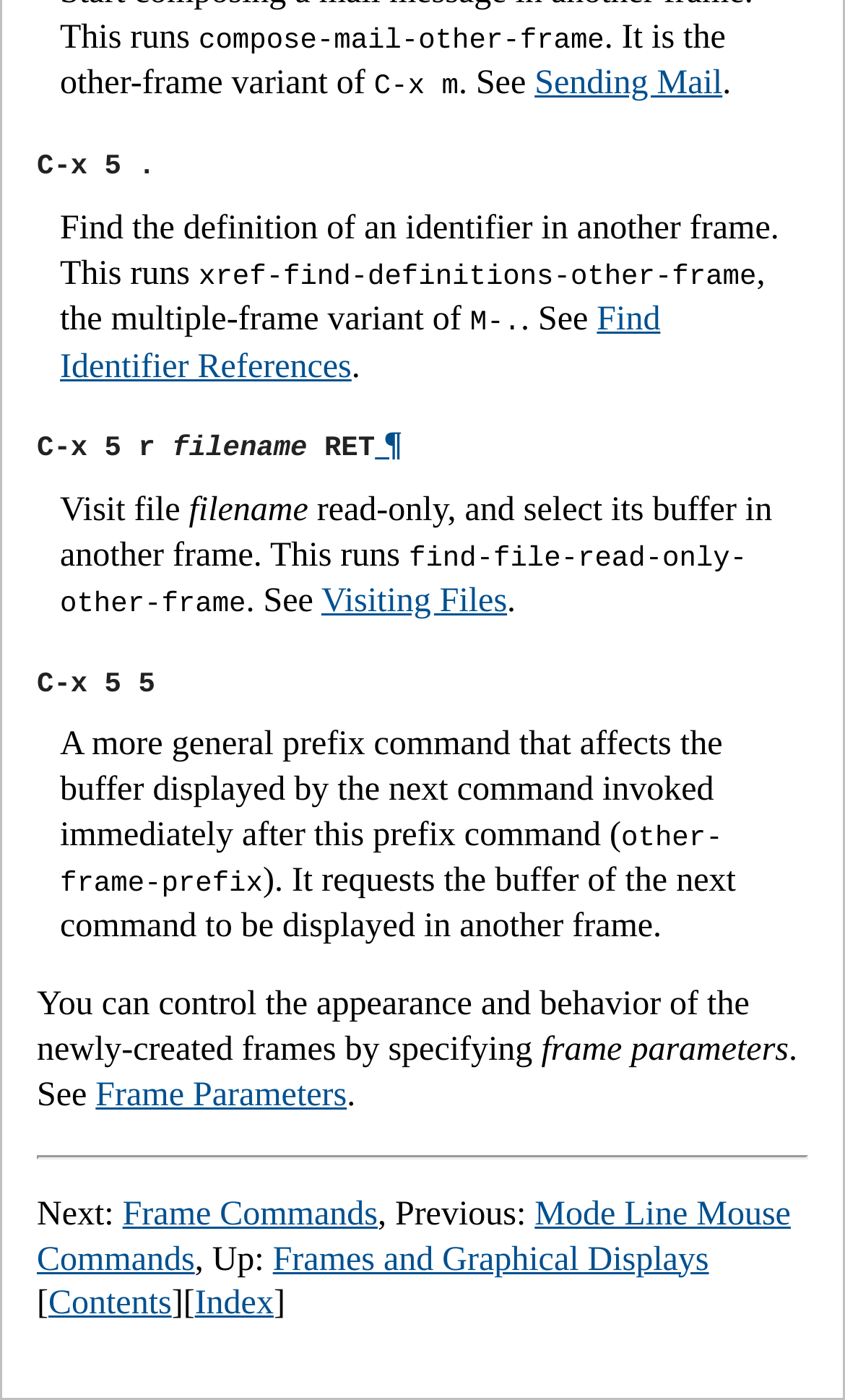Locate the bounding box coordinates of the UI element described by: "Frames and Graphical Displays". Provide the coordinates as four float numbers between 0 and 1, formatted as [left, top, right, bottom].

[0.323, 0.886, 0.839, 0.913]